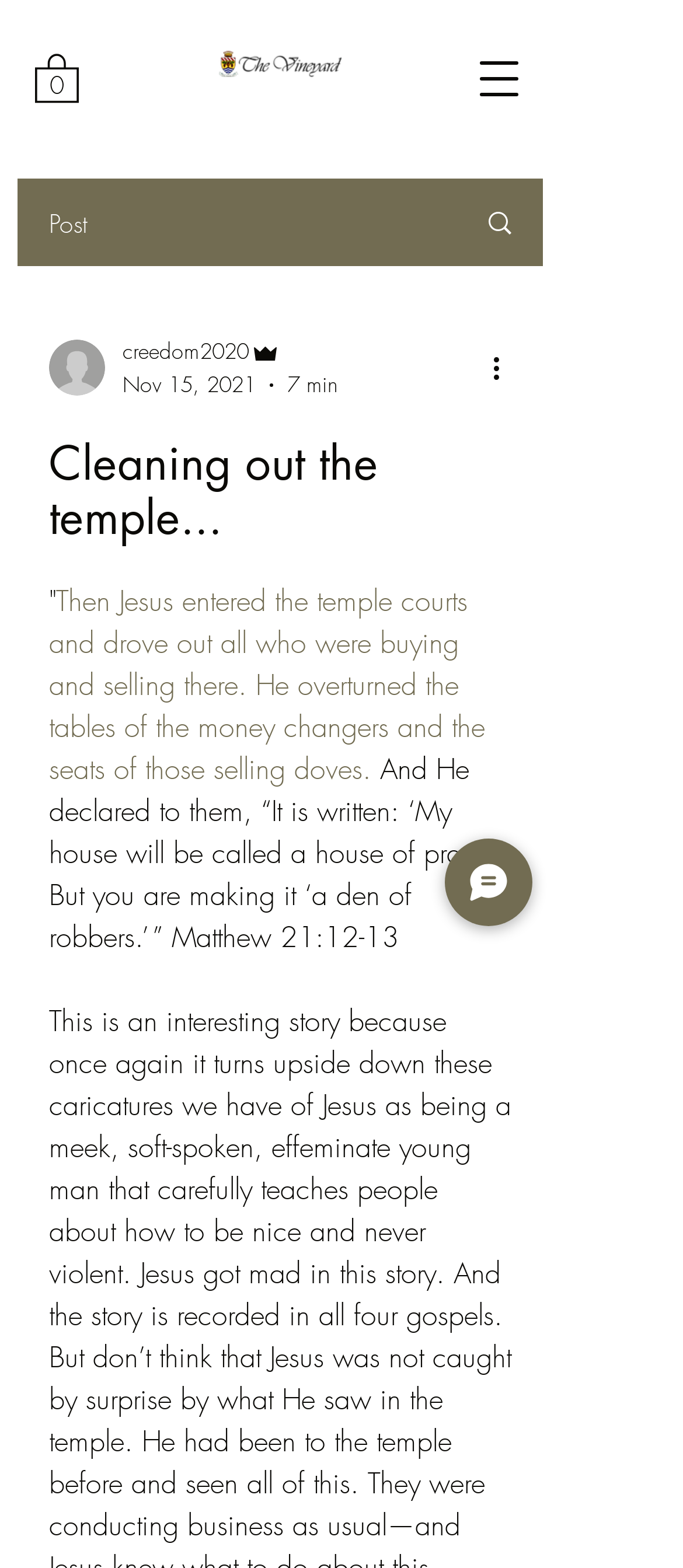Who wrote the post?
Answer with a single word or short phrase according to what you see in the image.

creedom2020 Admin